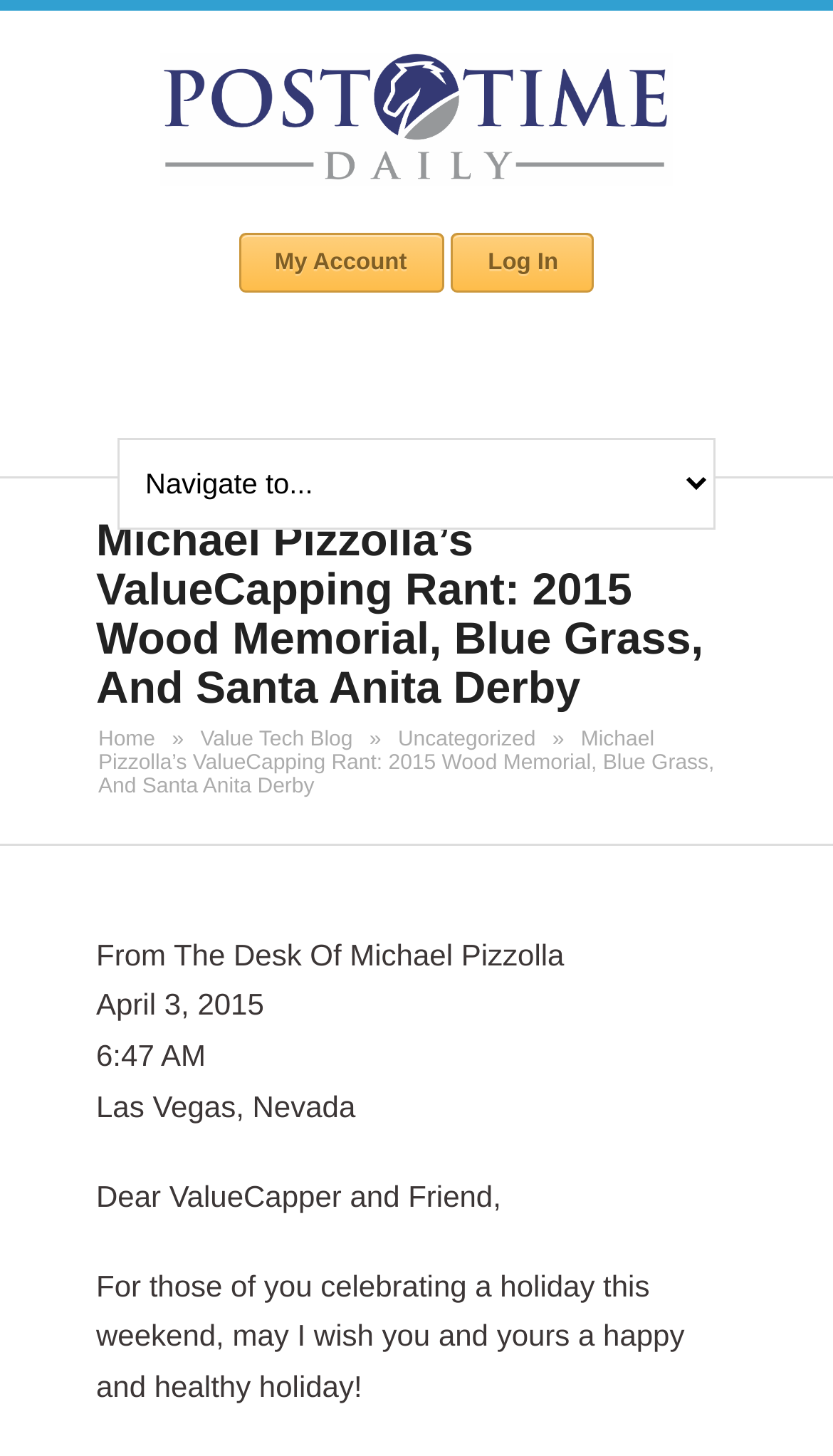Answer the question using only a single word or phrase: 
What is the location of the author?

Las Vegas, Nevada